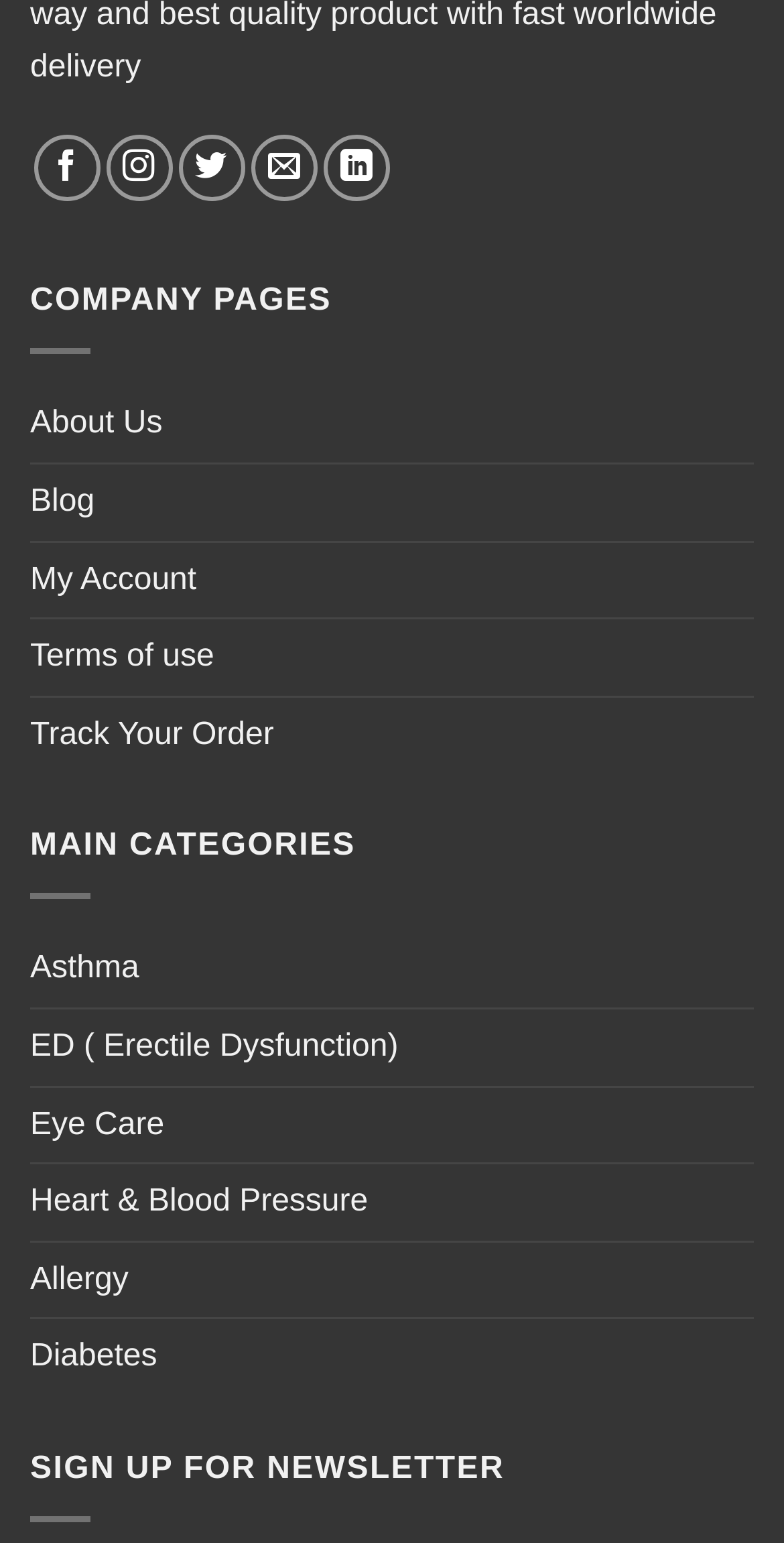How many social media links are available?
Kindly answer the question with as much detail as you can.

I counted the number of social media links available on the webpage, which are 'Follow on Facebook', 'Follow on Instagram', 'Follow on Twitter', 'Follow on LinkedIn', and 'Send us an email'. Therefore, there are 5 social media links available.